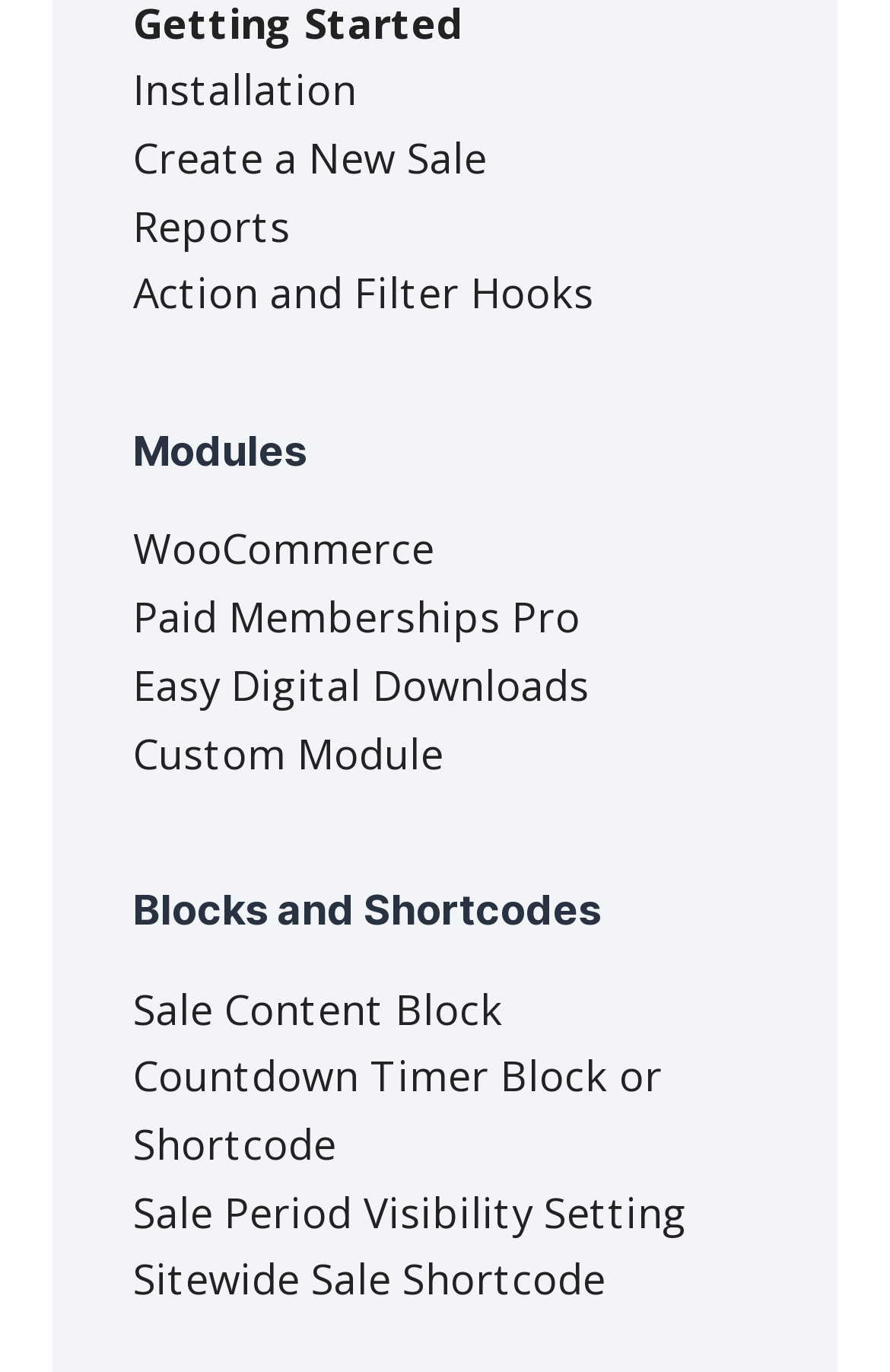Determine the bounding box coordinates of the region I should click to achieve the following instruction: "View reports". Ensure the bounding box coordinates are four float numbers between 0 and 1, i.e., [left, top, right, bottom].

[0.15, 0.144, 0.327, 0.184]